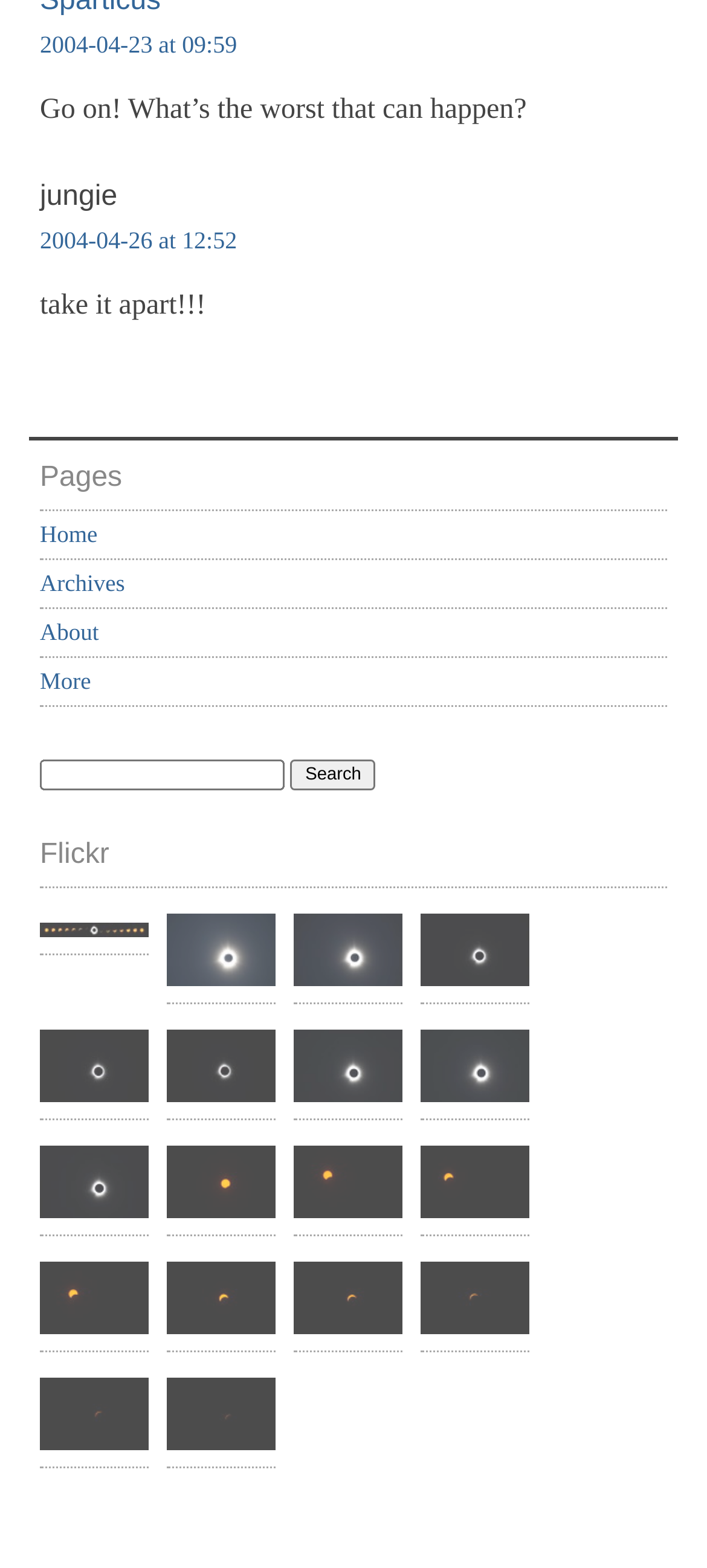Locate the bounding box coordinates for the element described below: "title="Solar Eclipse 2024 - Totality"". The coordinates must be four float values between 0 and 1, formatted as [left, top, right, bottom].

[0.236, 0.656, 0.39, 0.709]